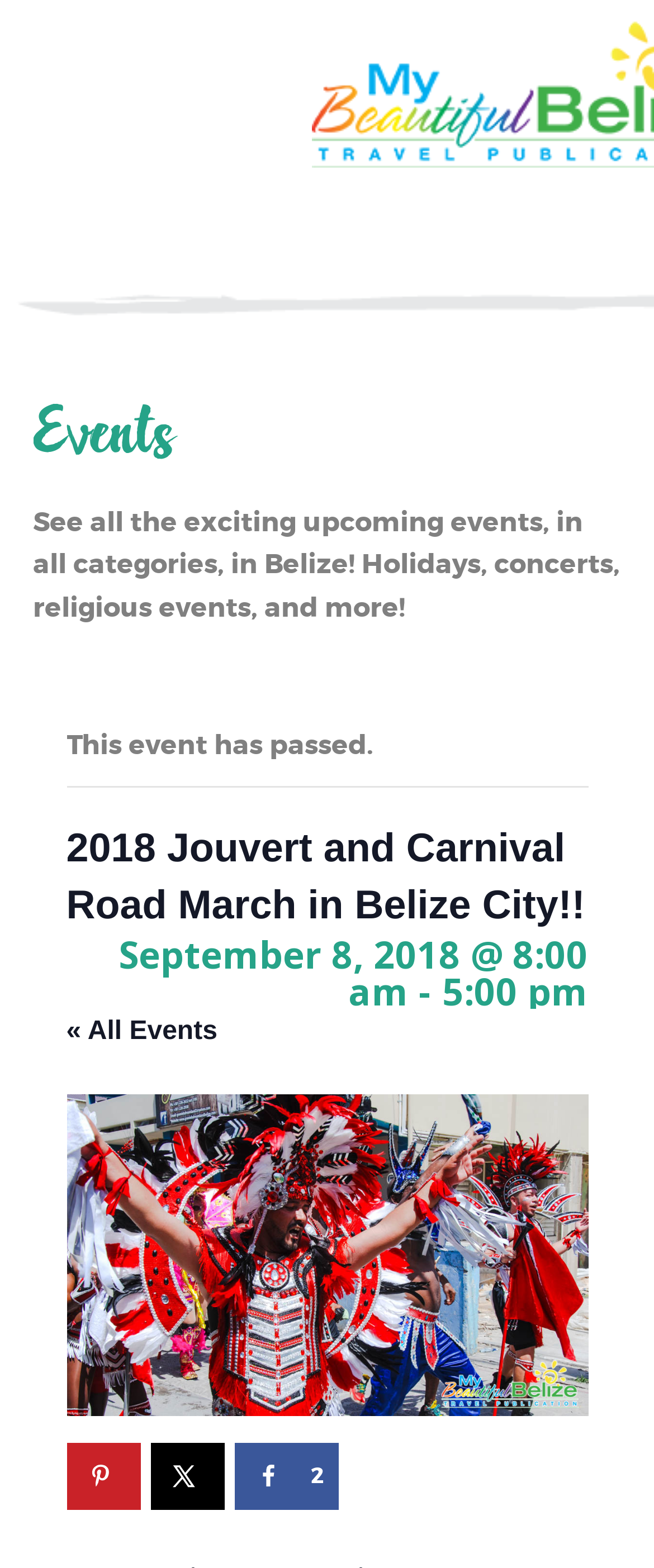Using the provided element description "About Us", determine the bounding box coordinates of the UI element.

[0.343, 0.06, 0.649, 0.11]